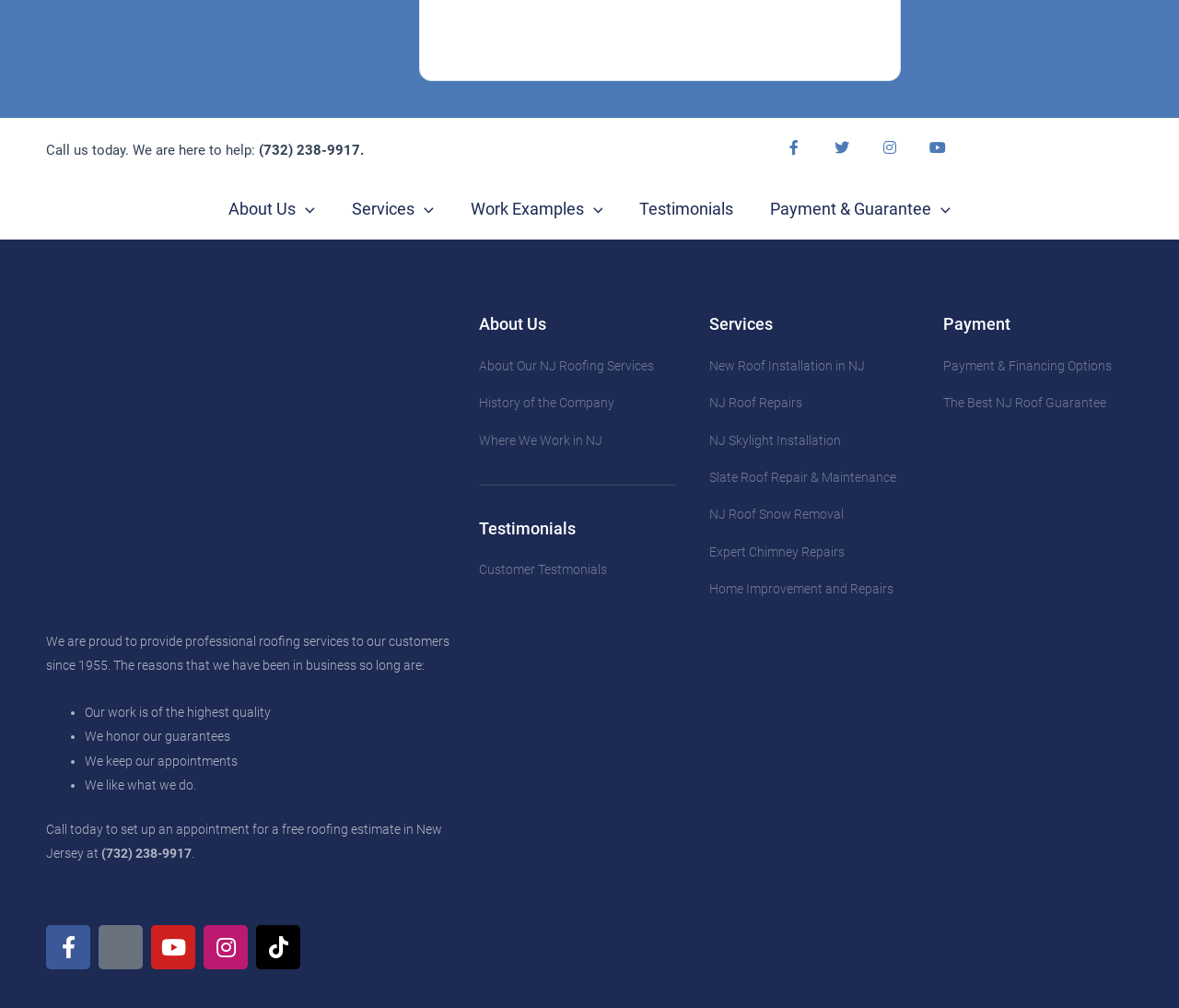Find the UI element described as: "Twitter" and predict its bounding box coordinates. Ensure the coordinates are four float numbers between 0 and 1, [left, top, right, bottom].

[0.695, 0.125, 0.733, 0.169]